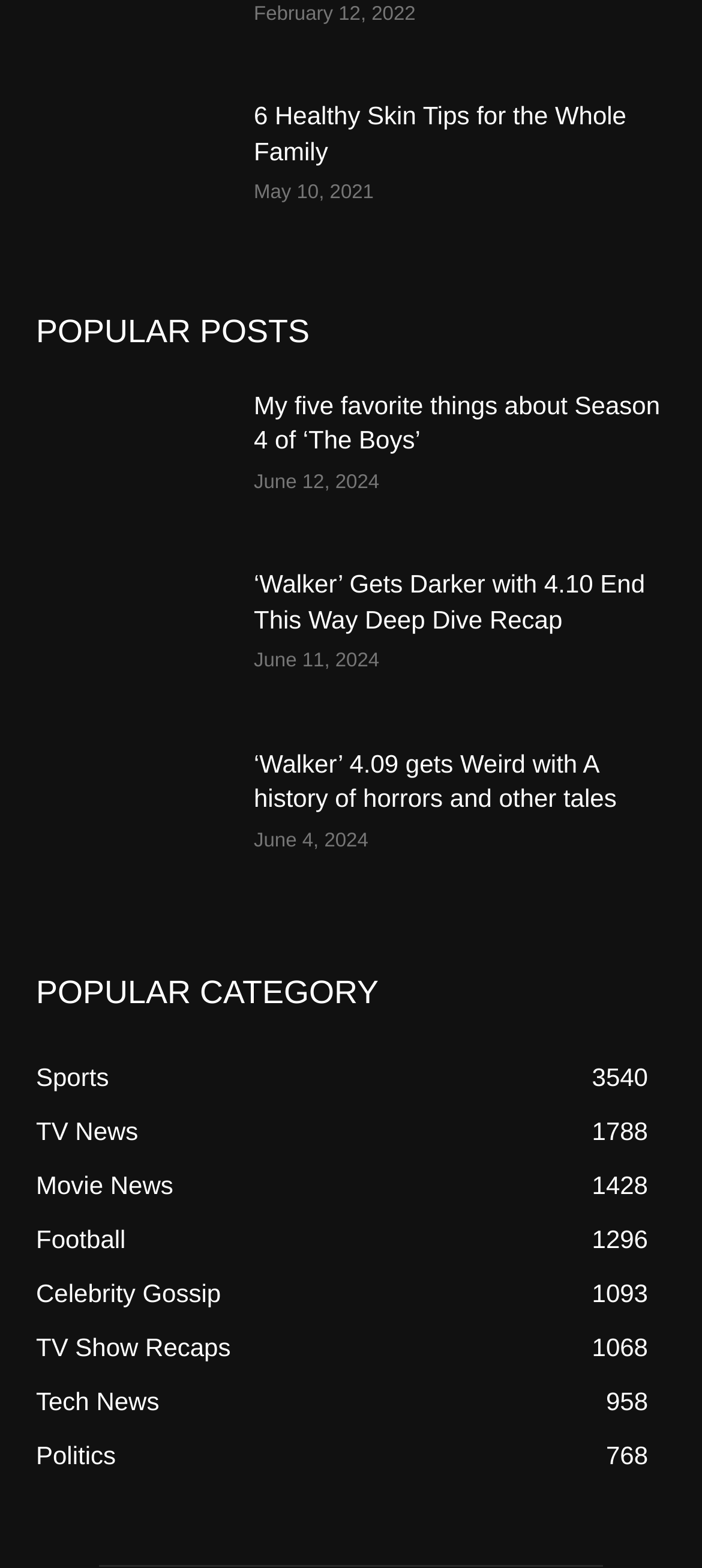Using the webpage screenshot and the element description Tech News958, determine the bounding box coordinates. Specify the coordinates in the format (top-left x, top-left y, bottom-right x, bottom-right y) with values ranging from 0 to 1.

[0.051, 0.884, 0.227, 0.903]